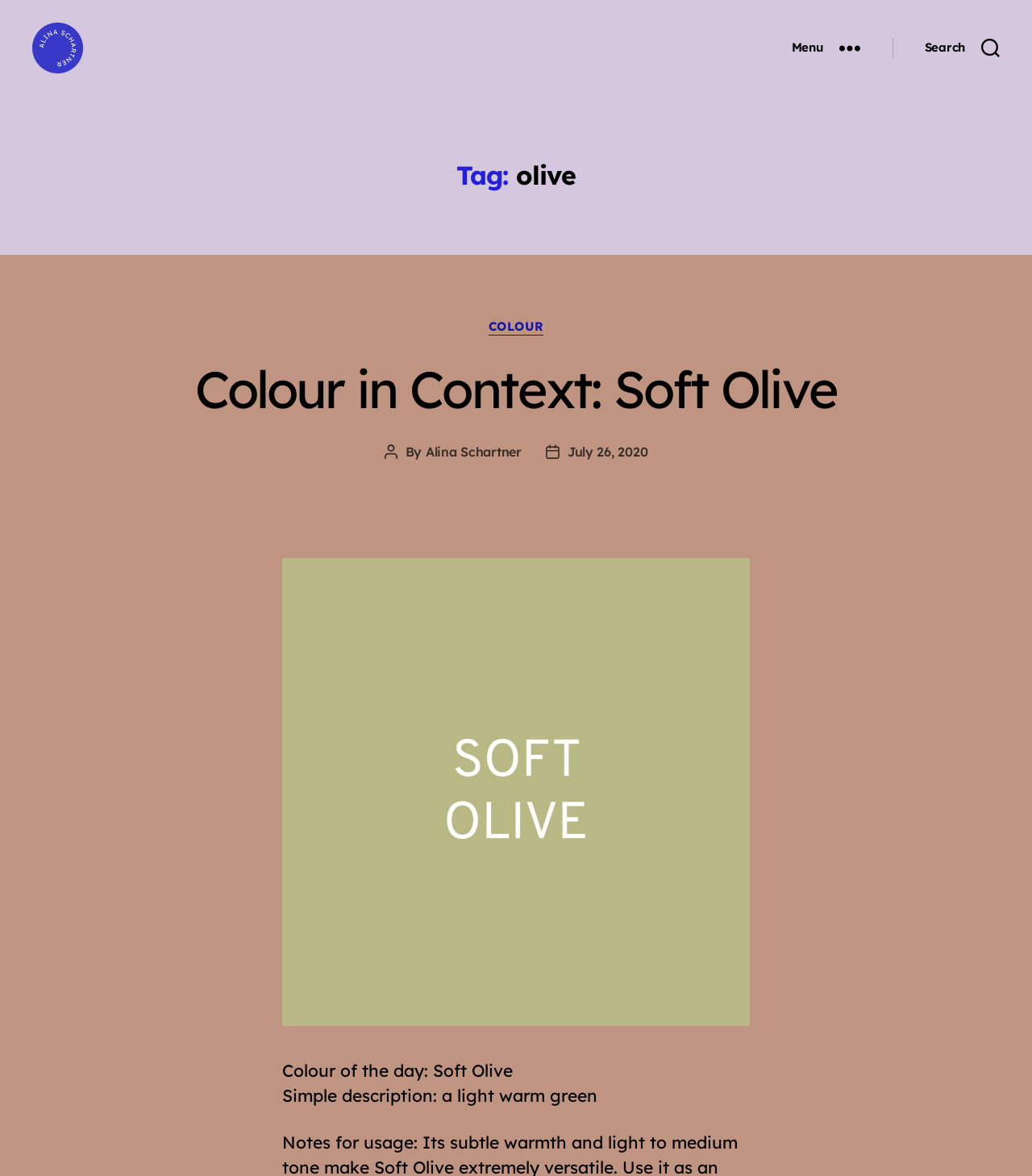Based on the element description Alina Schartner, identify the bounding box coordinates for the UI element. The coordinates should be in the format (top-left x, top-left y, bottom-right x, bottom-right y) and within the 0 to 1 range.

[0.412, 0.396, 0.505, 0.41]